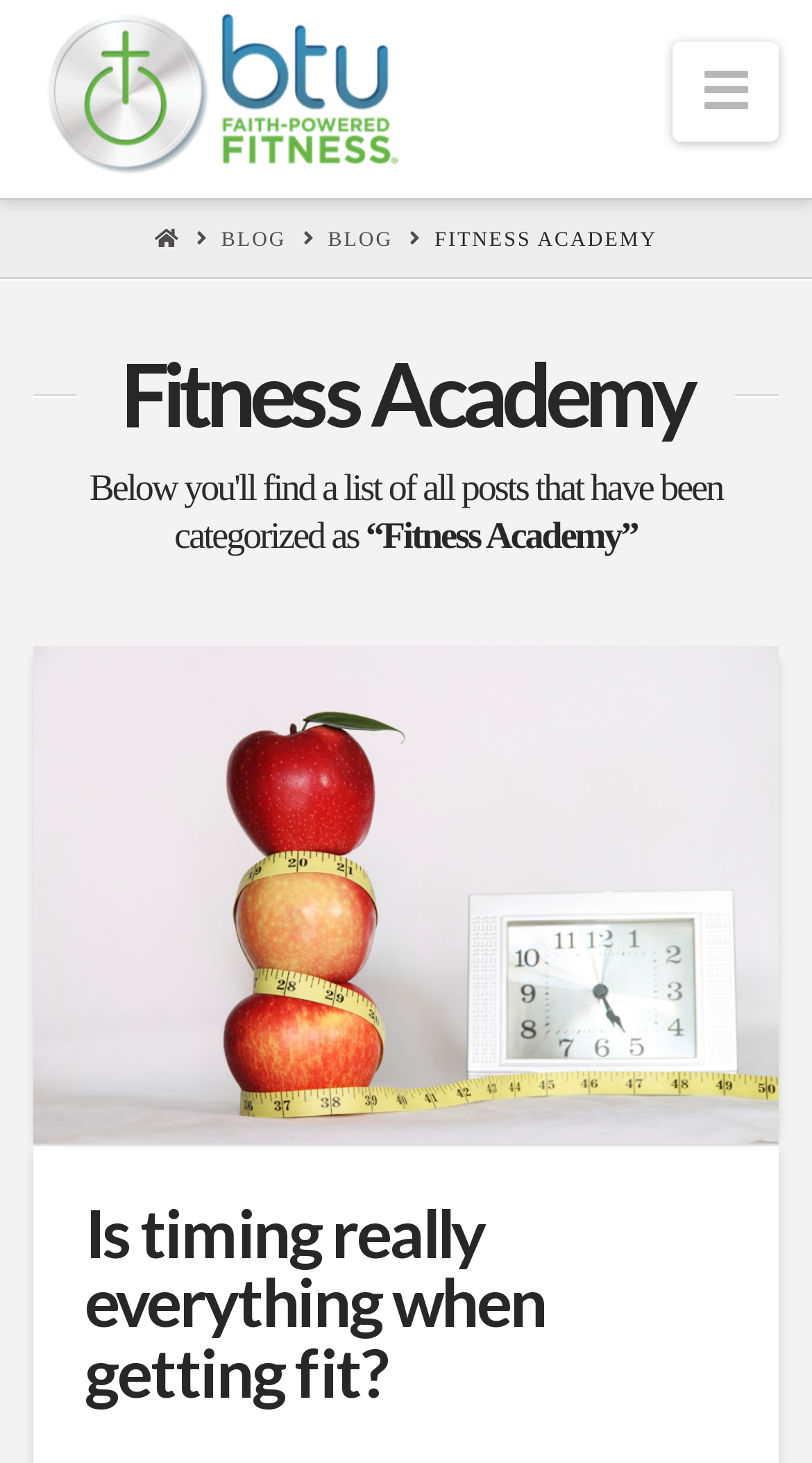What is the icon on the navigation button?
Look at the image and respond with a single word or a short phrase.

